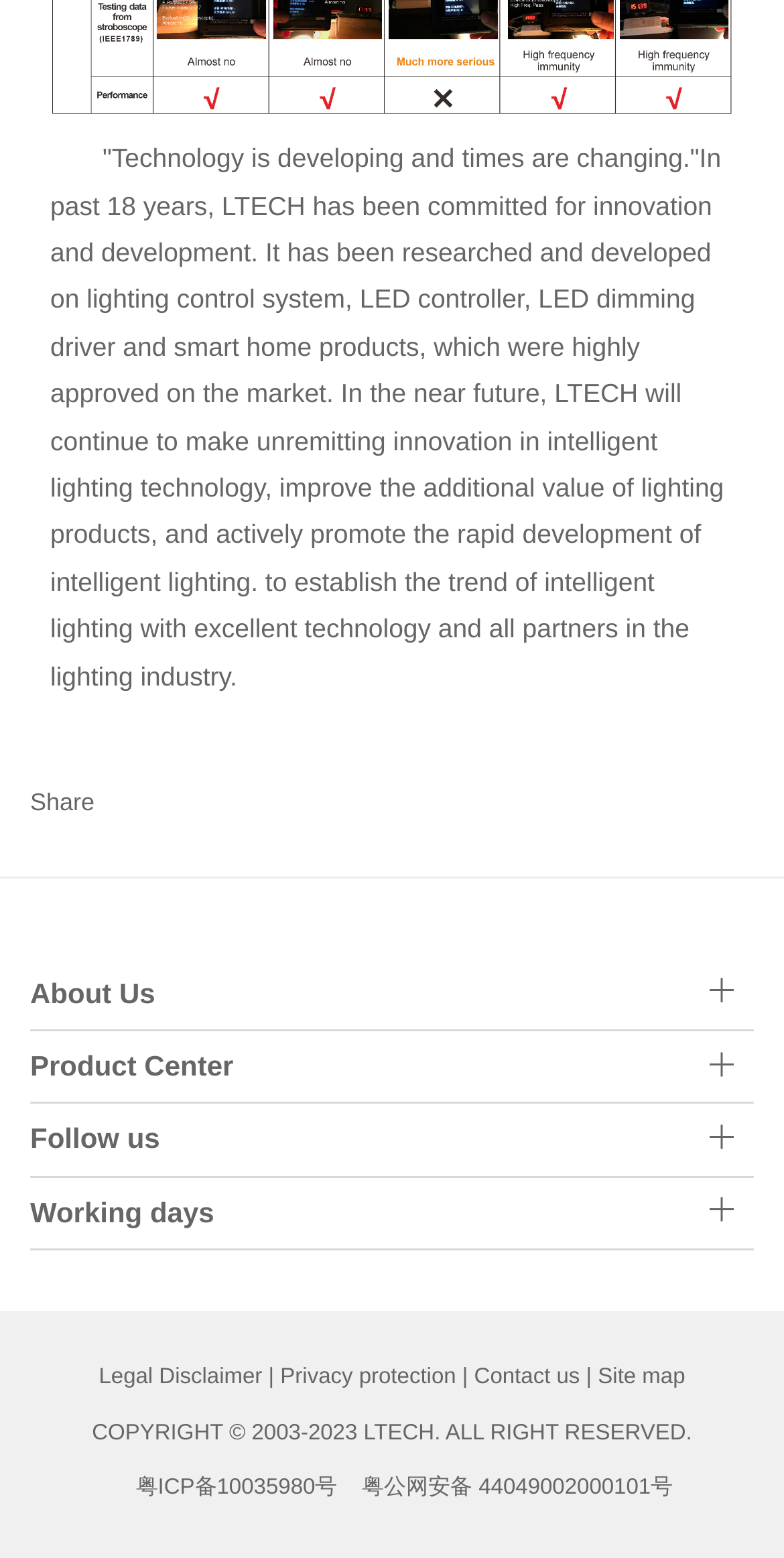How many links are present at the bottom of the webpage?
Refer to the screenshot and deliver a thorough answer to the question presented.

The number of links at the bottom of the webpage can be counted by examining the links present below the copyright information. There are six links, namely 'Legal Disclaimer', 'Privacy protection', 'Contact us', 'Site map', '粤ICP备10035980号', and '粤公网安备 44049002000101号'.